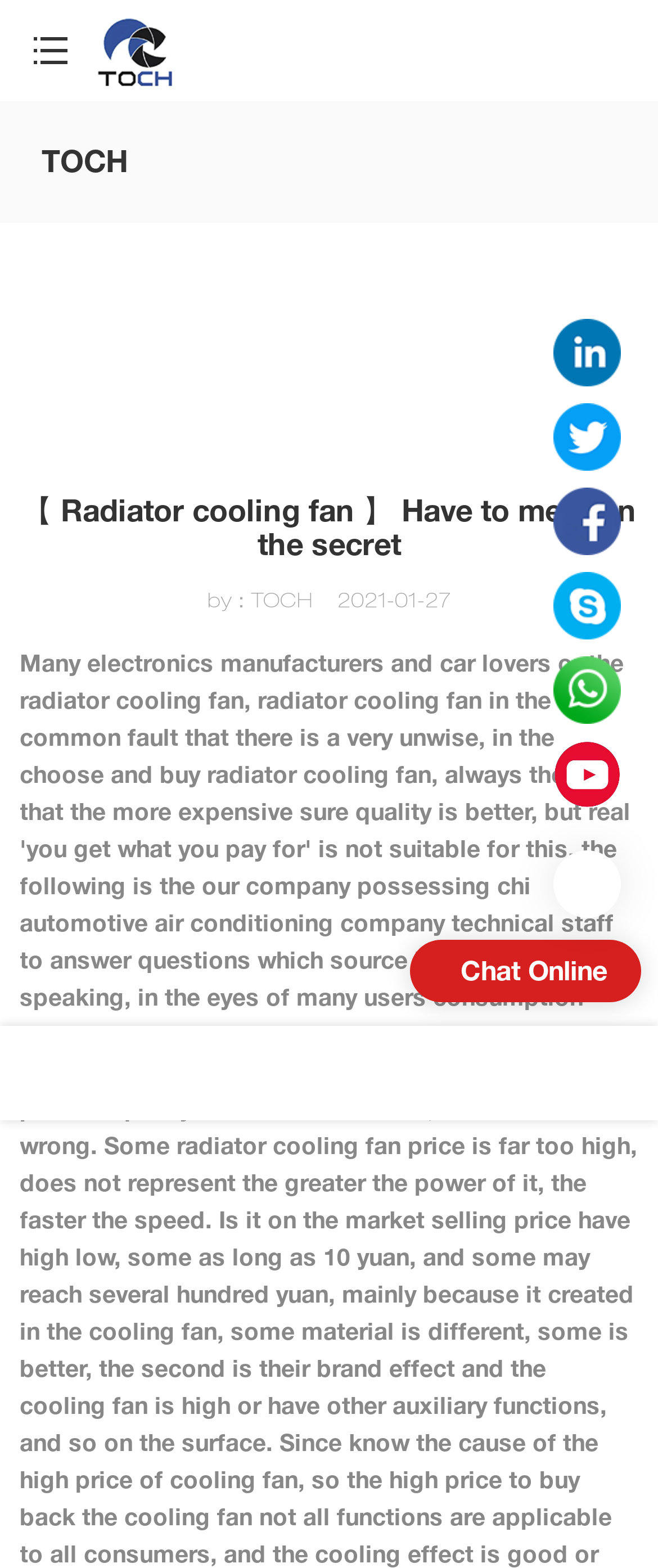Use a single word or phrase to answer the question: What is the name of the logo?

TOCH